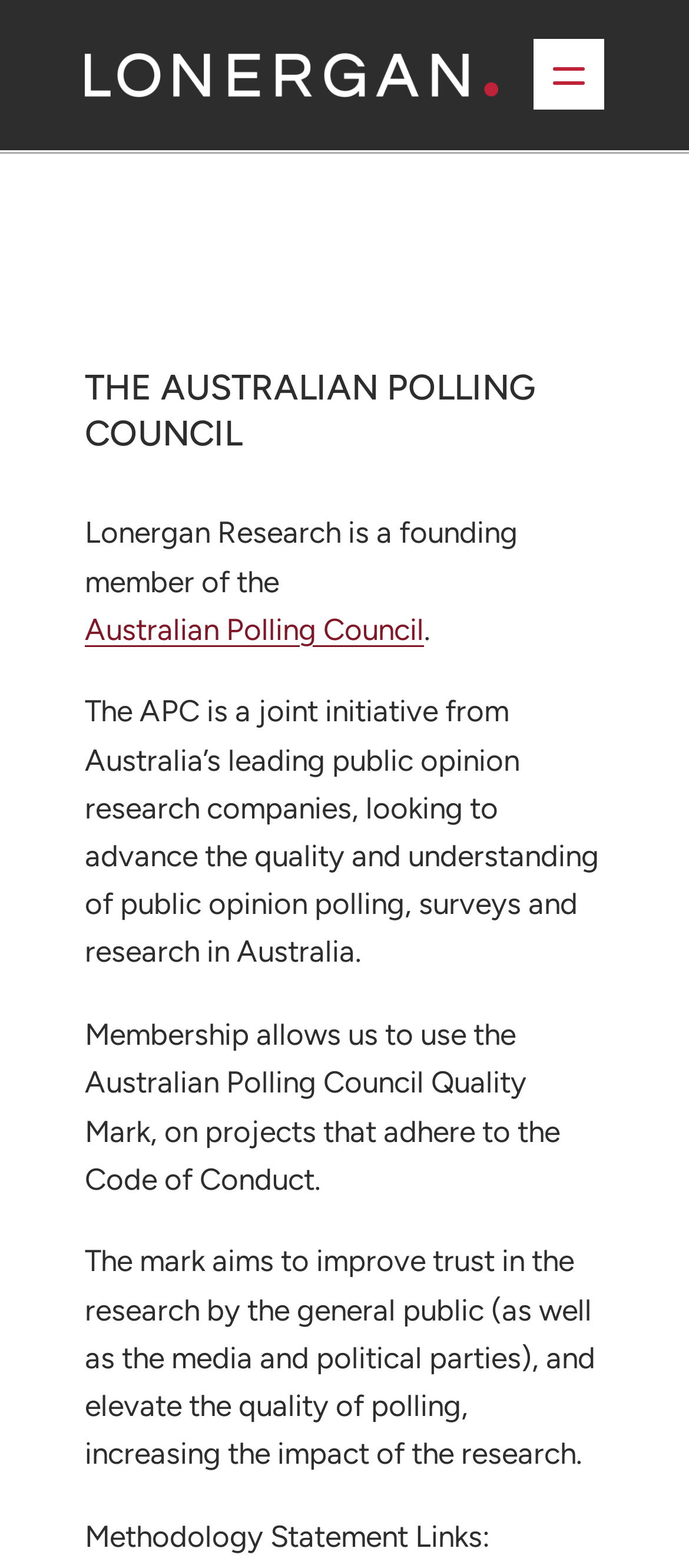What type of research does Lonergan Research conduct?
Carefully analyze the image and provide a thorough answer to the question.

I found this answer by looking at the title of the webpage, specifically the text 'Lonergan Research - Strategic Market Research Insights' which indicates that Lonergan Research conducts market research.